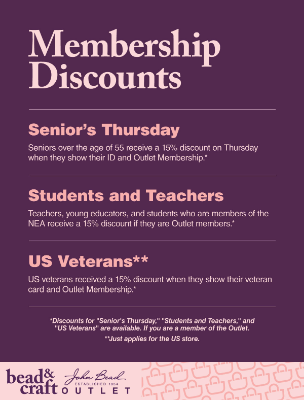Who can get a 15% discount?
Provide an in-depth and detailed answer to the question.

The 'Membership Discounts' program offers a 15% discount to specific groups, including seniors over 65, students and teachers, and US veterans, upon presenting their identification and Outlet Membership.